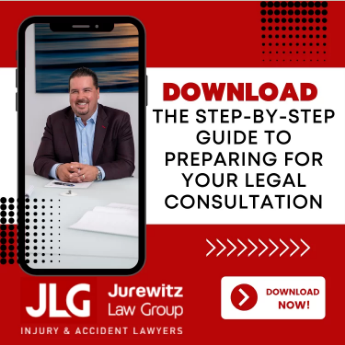Provide a comprehensive description of the image.

The image promotes a downloadable guide created by Jurewitz Law Group, titled "The Step-by-Step Guide to Preparing for Your Legal Consultation." It features a professional individual, possibly a lawyer, seated confidently at a desk, smiling and looking directly at the viewer. The background consists of modern decor, enhancing the professional atmosphere. The prominent text encourages viewers to "DOWNLOAD NOW!" indicating an actionable step, while the overall design incorporates bold red colors and dynamic graphic elements for visual impact. This resource aims to assist potential clients in preparing effectively for their consultations with the firm, emphasizing the importance of being well-prepared when seeking legal assistance.